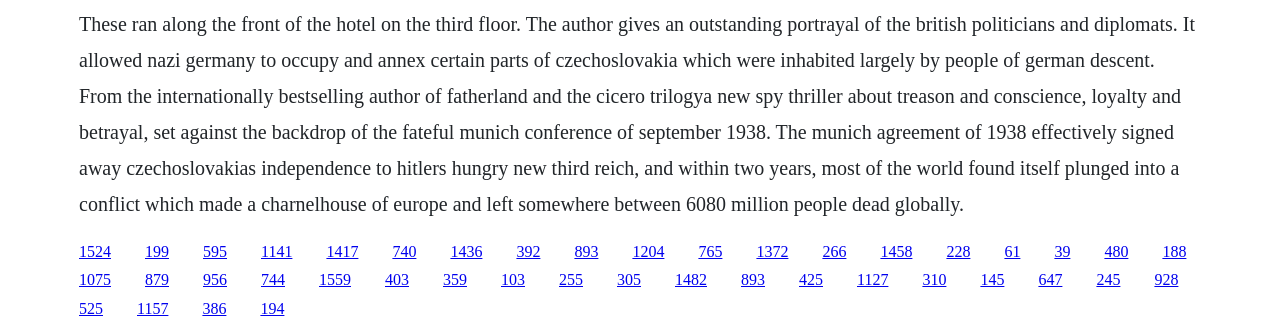Respond with a single word or phrase for the following question: 
Who is the author of the book?

The internationally bestselling author